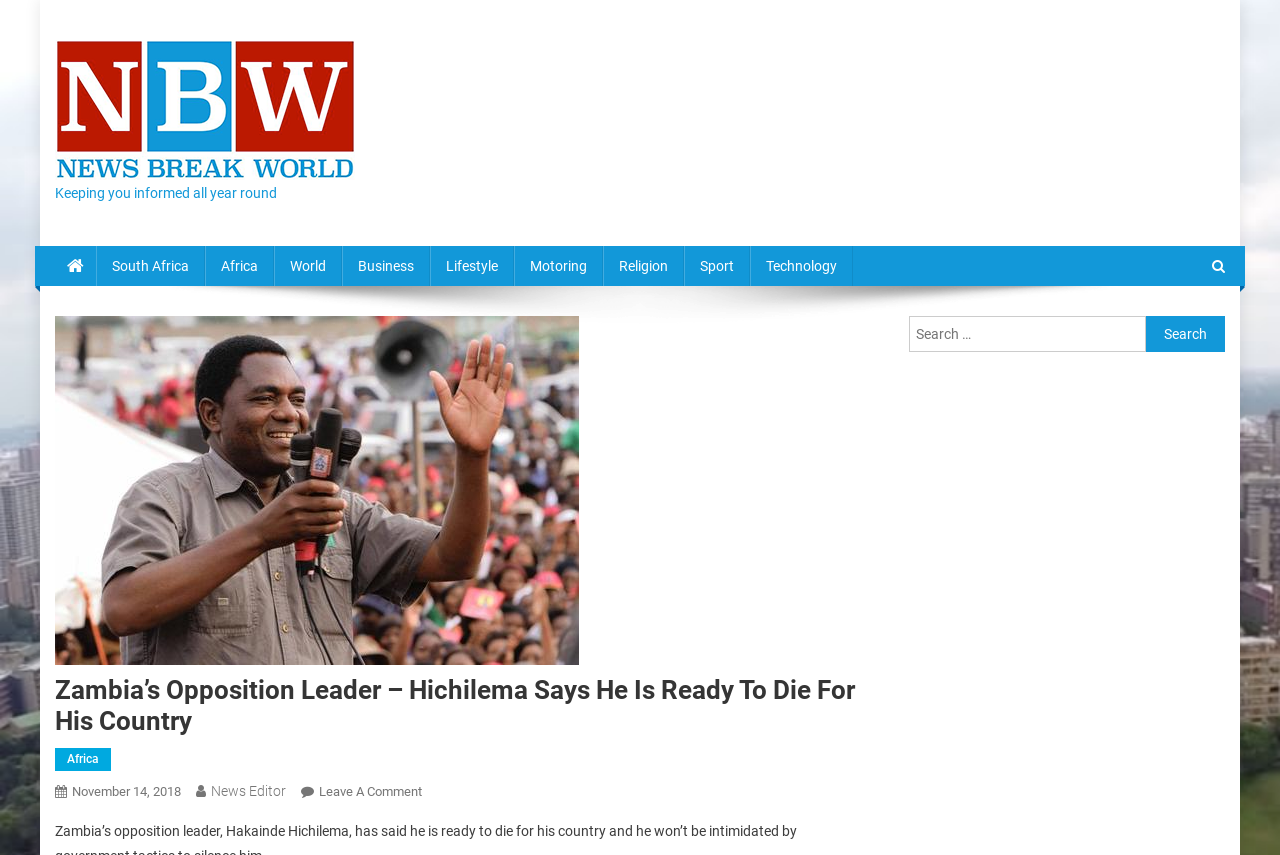Find and indicate the bounding box coordinates of the region you should select to follow the given instruction: "Go to the South Africa page".

[0.075, 0.288, 0.16, 0.335]